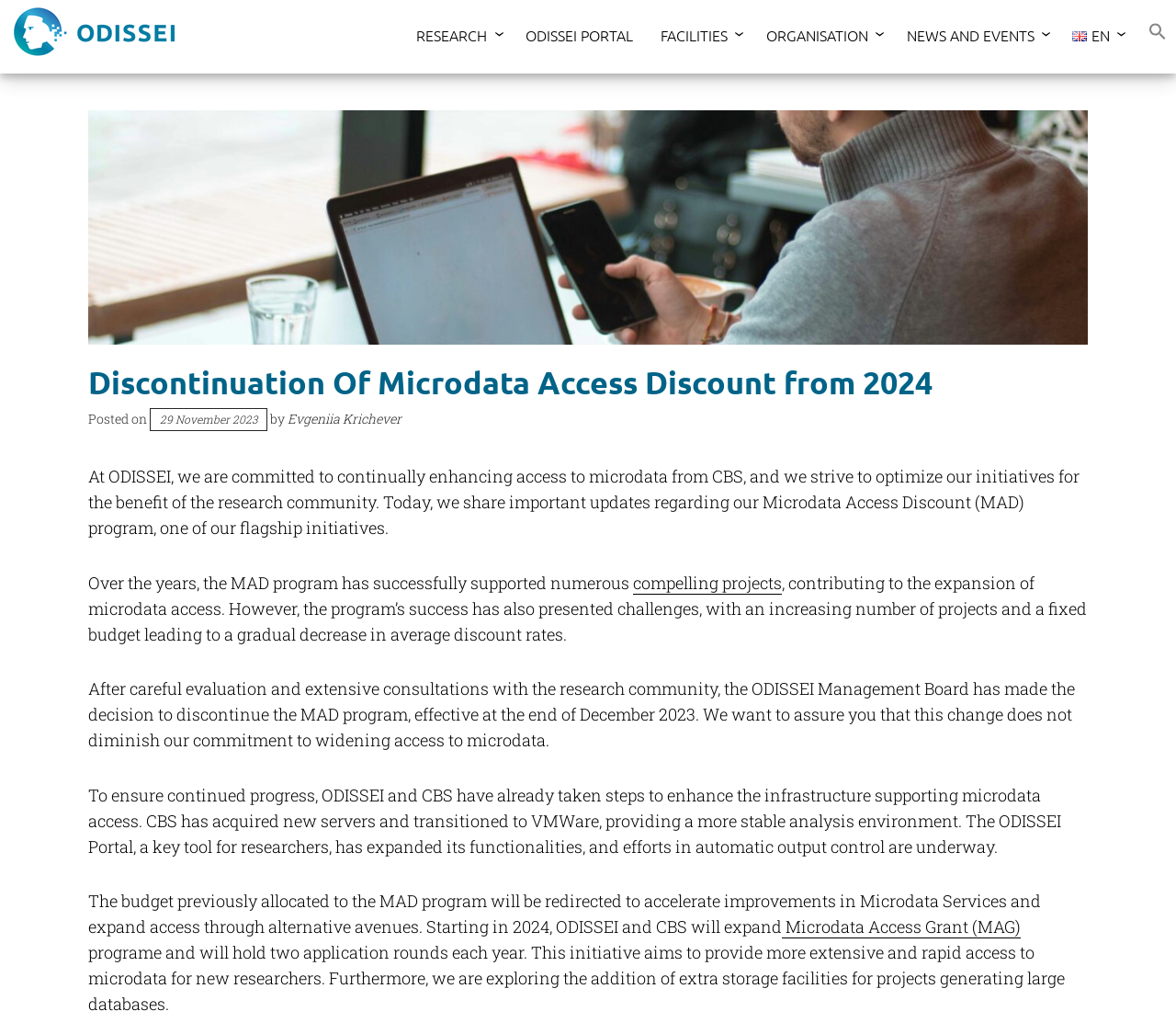Generate a thorough description of the webpage.

The webpage is about the discontinuation of the Microdata Access Discount (MAD) program by ODISSEI, effective at the end of December 2023. At the top, there is a logo of ODISSEI, an image with the text "ODISSEI – Open Data Infrastructure for Social Science and Economic Innovations". Below the logo, there are several links to different sections of the website, including "RESEARCH", "ODISSEI PORTAL", "FACILITIES", "ORGANISATION", "NEWS AND EVENTS", and "EN EN". 

On the left side, there is a search icon link with a magnifying glass image. The main content of the webpage is divided into several sections. The first section has a heading "Discontinuation Of Microdata Access Discount from 2024" and a subheading "Posted on 29 November 2023 by Evgeniia Krichever". 

Below the heading, there is a paragraph of text explaining the decision to discontinue the MAD program, citing the program's success and the challenges it has presented. The text also assures that this change does not diminish ODISSEI's commitment to widening access to microdata. 

The next section explains the steps taken to enhance the infrastructure supporting microdata access, including the acquisition of new servers by CBS and the expansion of the ODISSEI Portal's functionalities. 

The final section announces that the budget previously allocated to the MAD program will be redirected to accelerate improvements in Microdata Services and expand access through alternative avenues, including the introduction of a Microdata Access Grant (MAG) program.